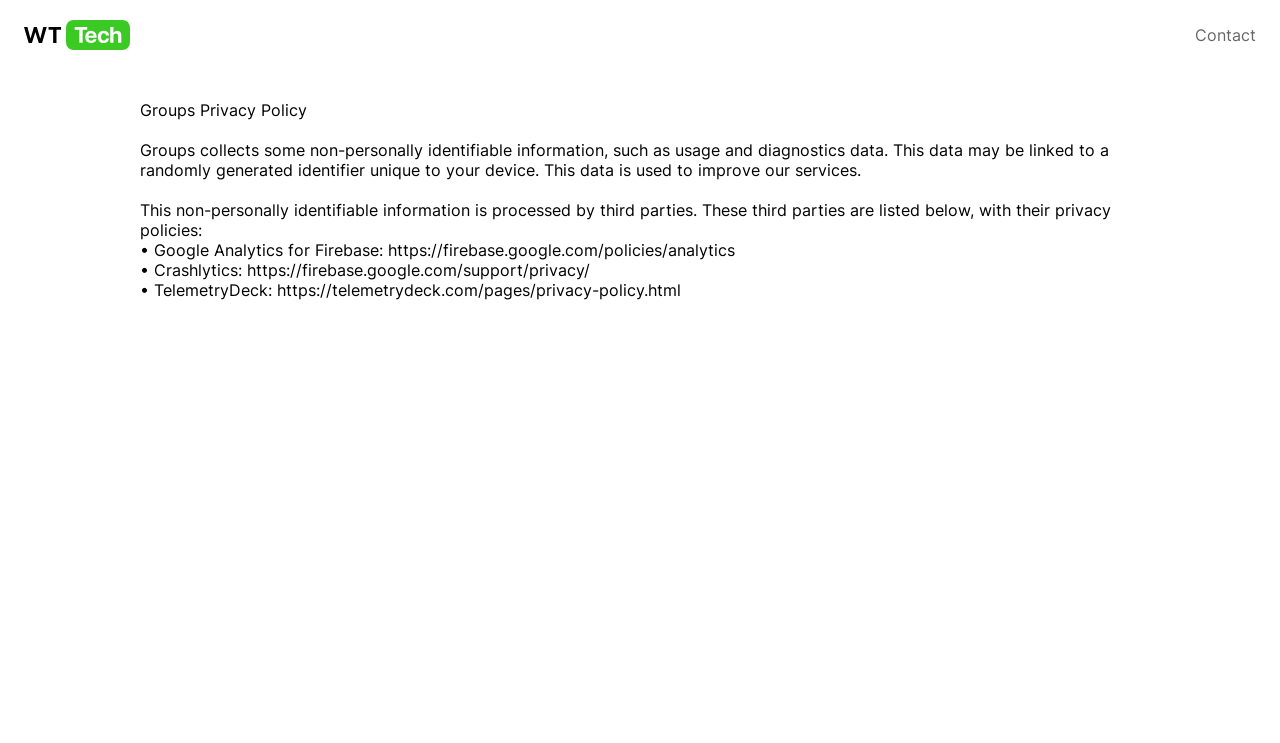Locate the bounding box coordinates for the element described below: "Contact". The coordinates must be four float values between 0 and 1, formatted as [left, top, right, bottom].

[0.934, 0.034, 0.981, 0.061]